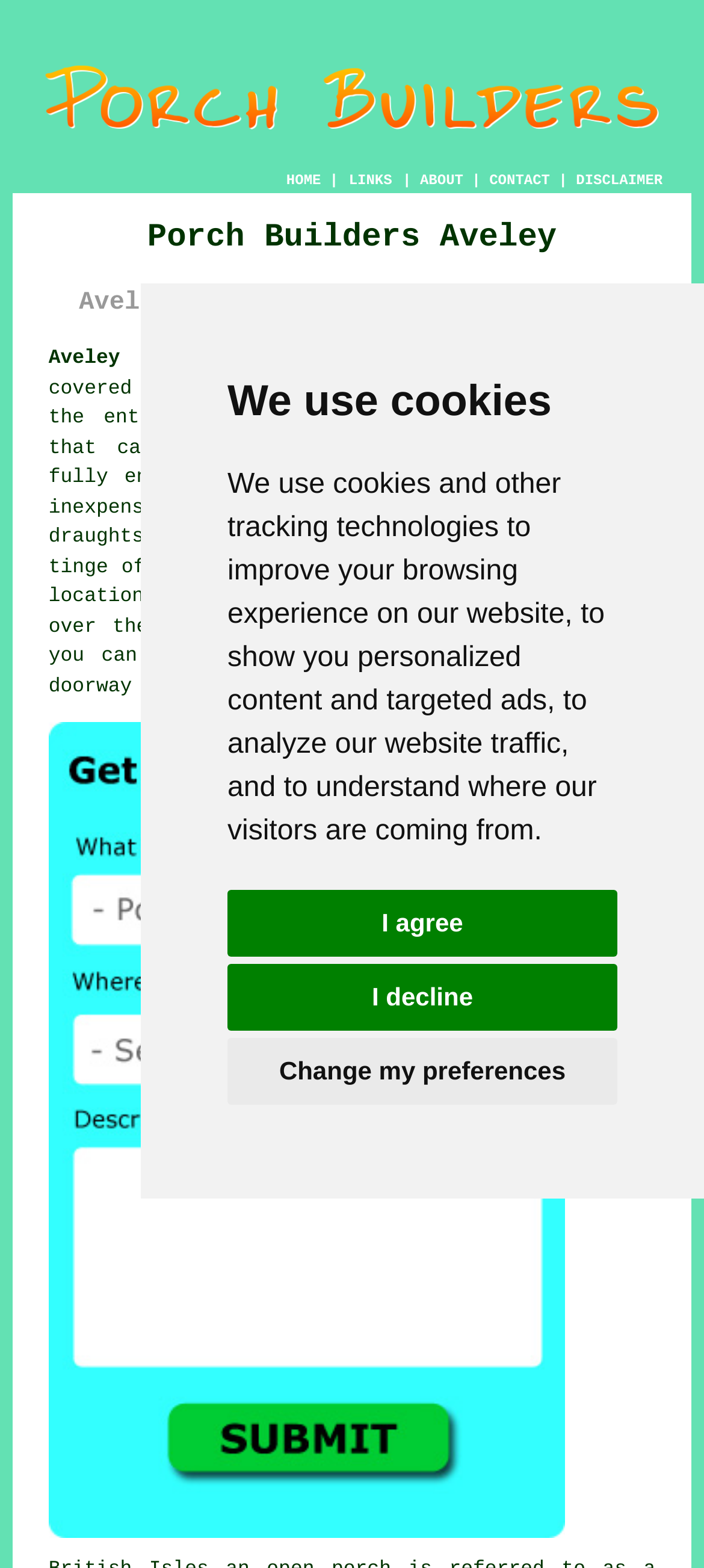Please provide the main heading of the webpage content.

Porch Builders Aveley